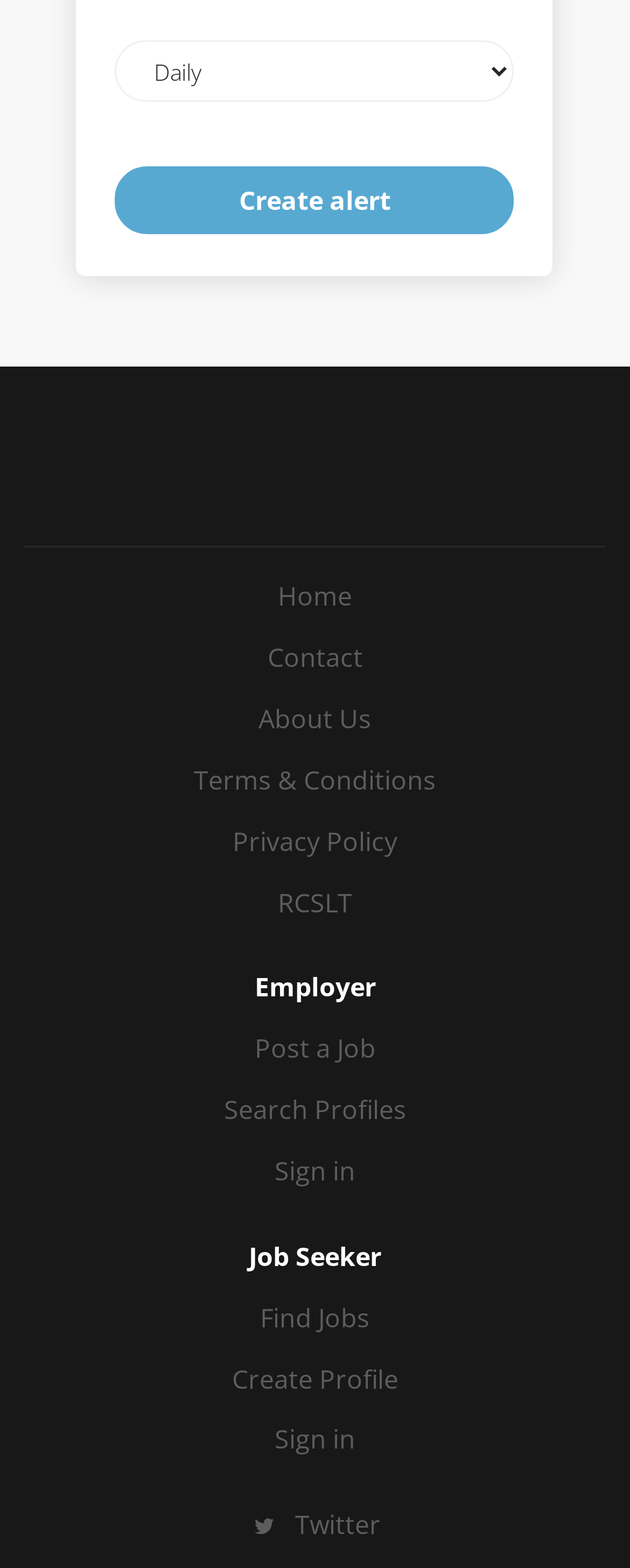How many links are available for job seekers?
Offer a detailed and exhaustive answer to the question.

The webpage provides three links specifically for job seekers: 'Find Jobs', 'Create Profile', and 'Sign in'. These links are located in the lower part of the webpage and are related to job seeking activities.